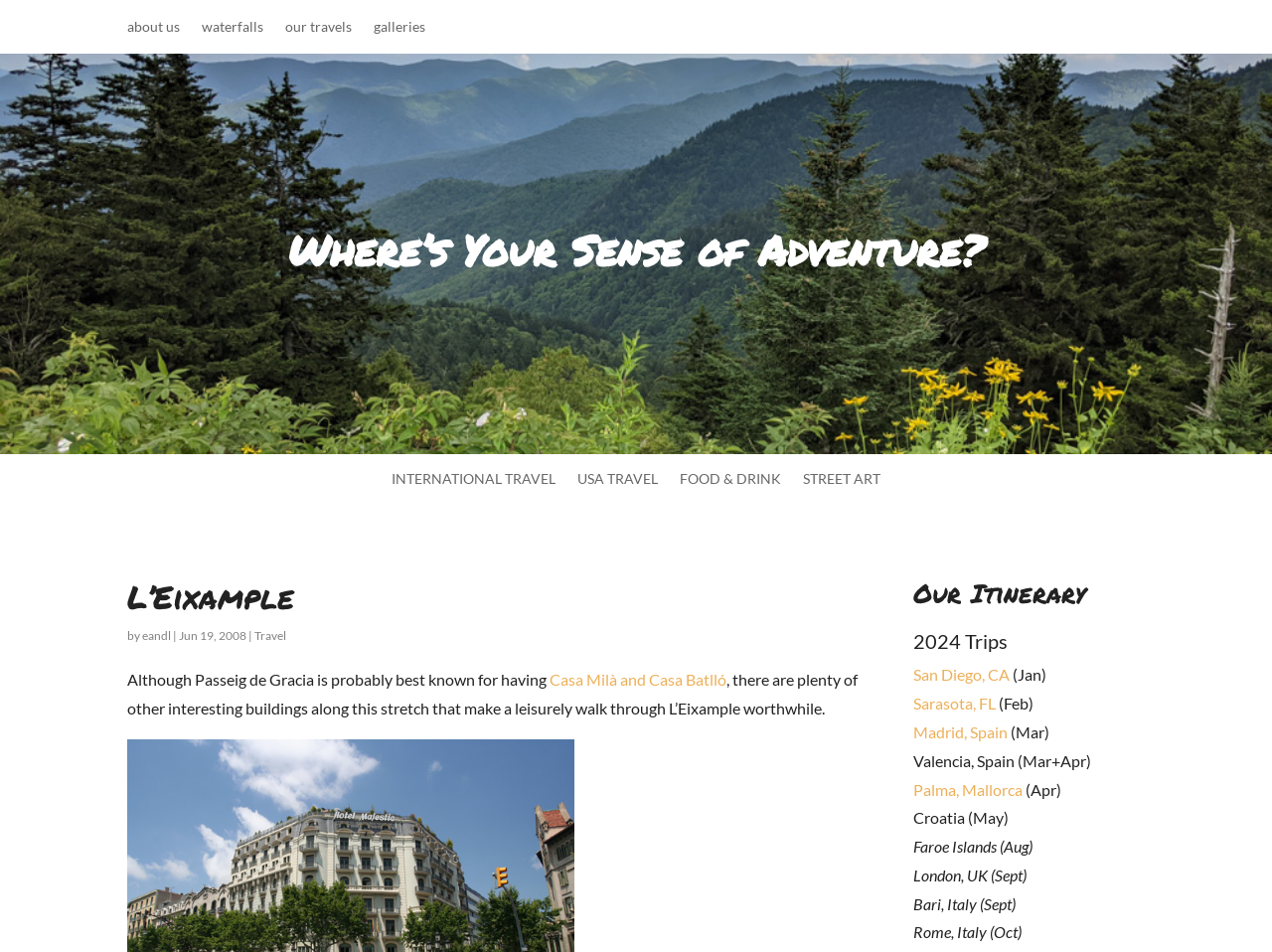Can you identify the bounding box coordinates of the clickable region needed to carry out this instruction: 'view waterfalls'? The coordinates should be four float numbers within the range of 0 to 1, stated as [left, top, right, bottom].

[0.159, 0.021, 0.207, 0.044]